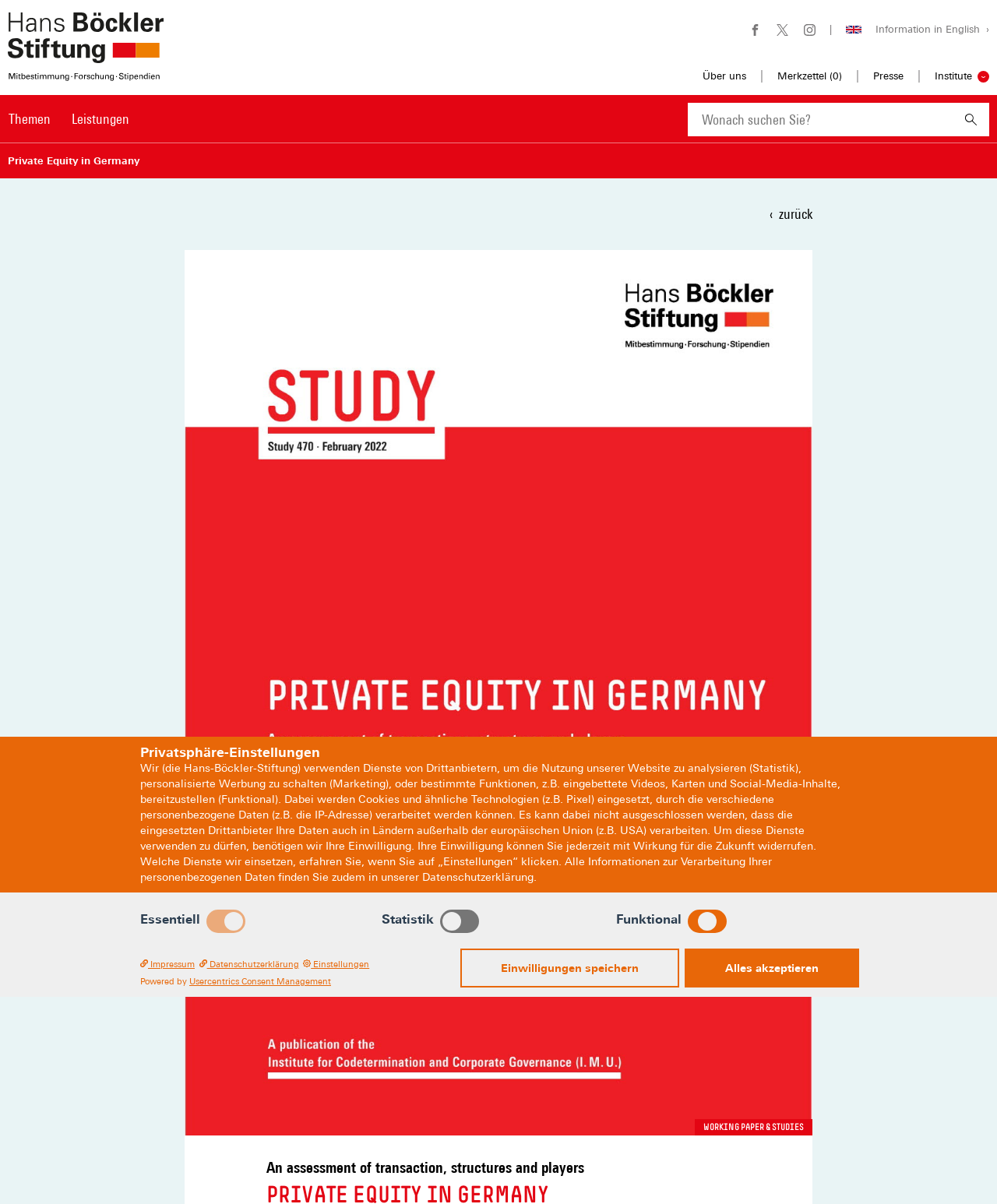Please give a concise answer to this question using a single word or phrase: 
What is the purpose of the search bar?

To search the website